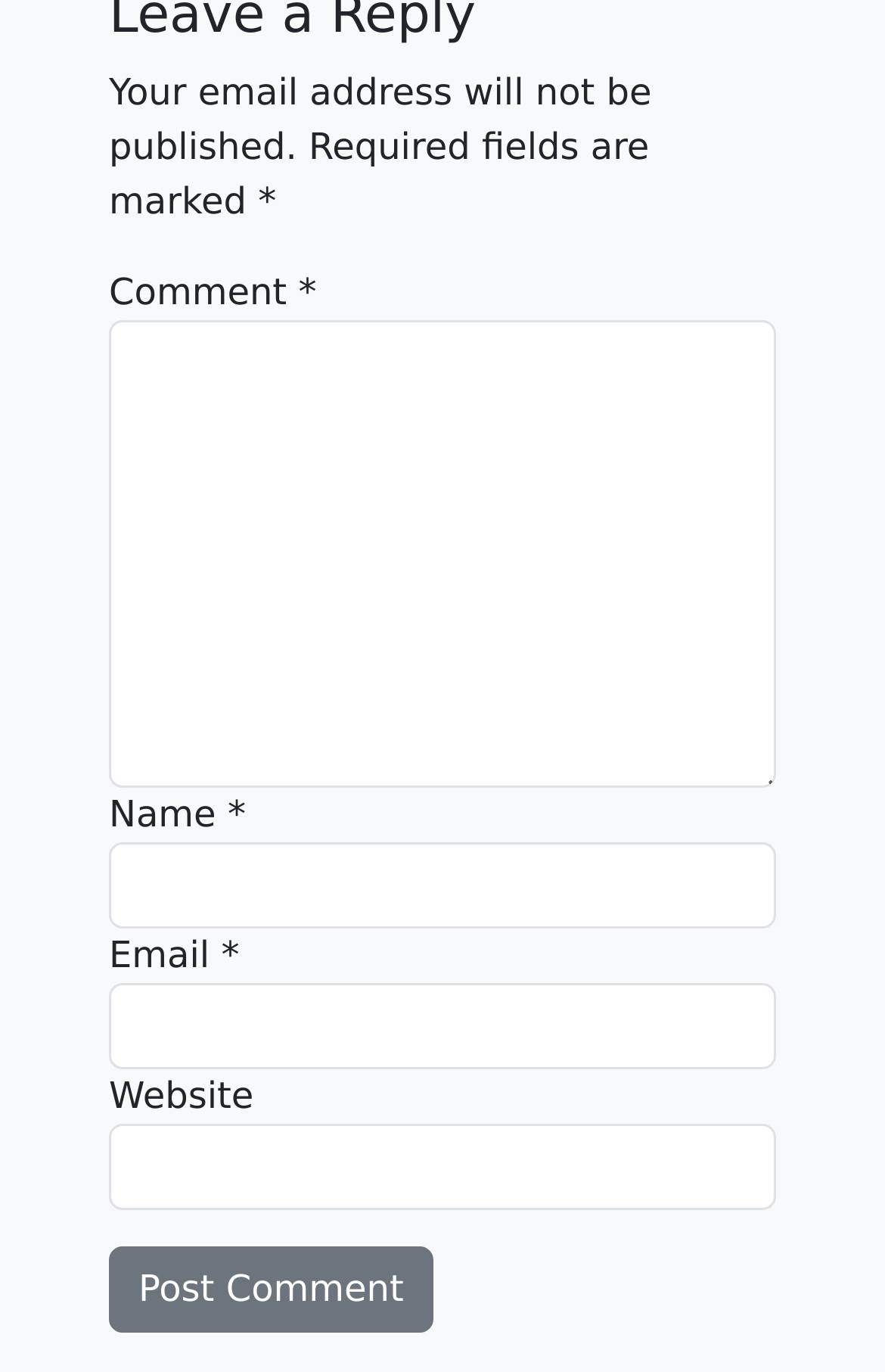Provide a single word or phrase answer to the question: 
What is the label of the first text field?

Comment *